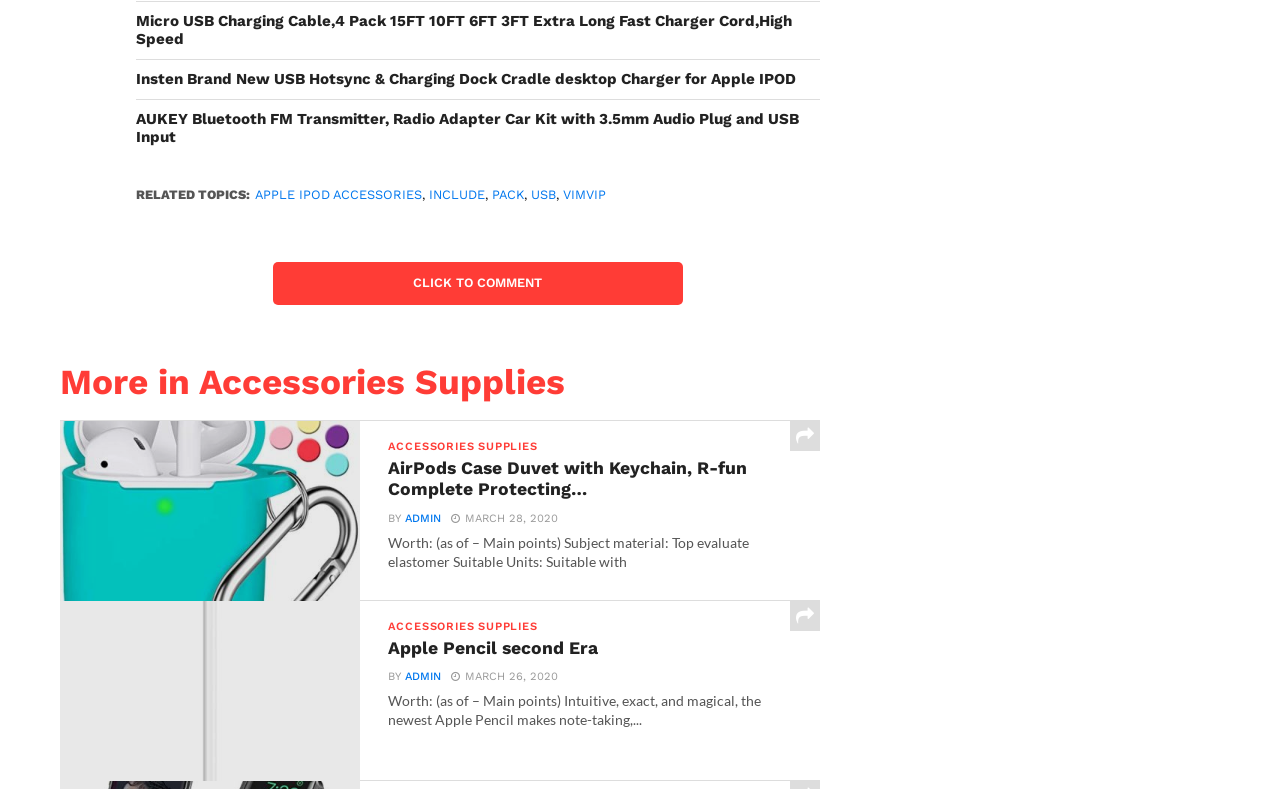Can you specify the bounding box coordinates for the region that should be clicked to fulfill this instruction: "Visit ADMIN's profile".

[0.316, 0.649, 0.344, 0.665]